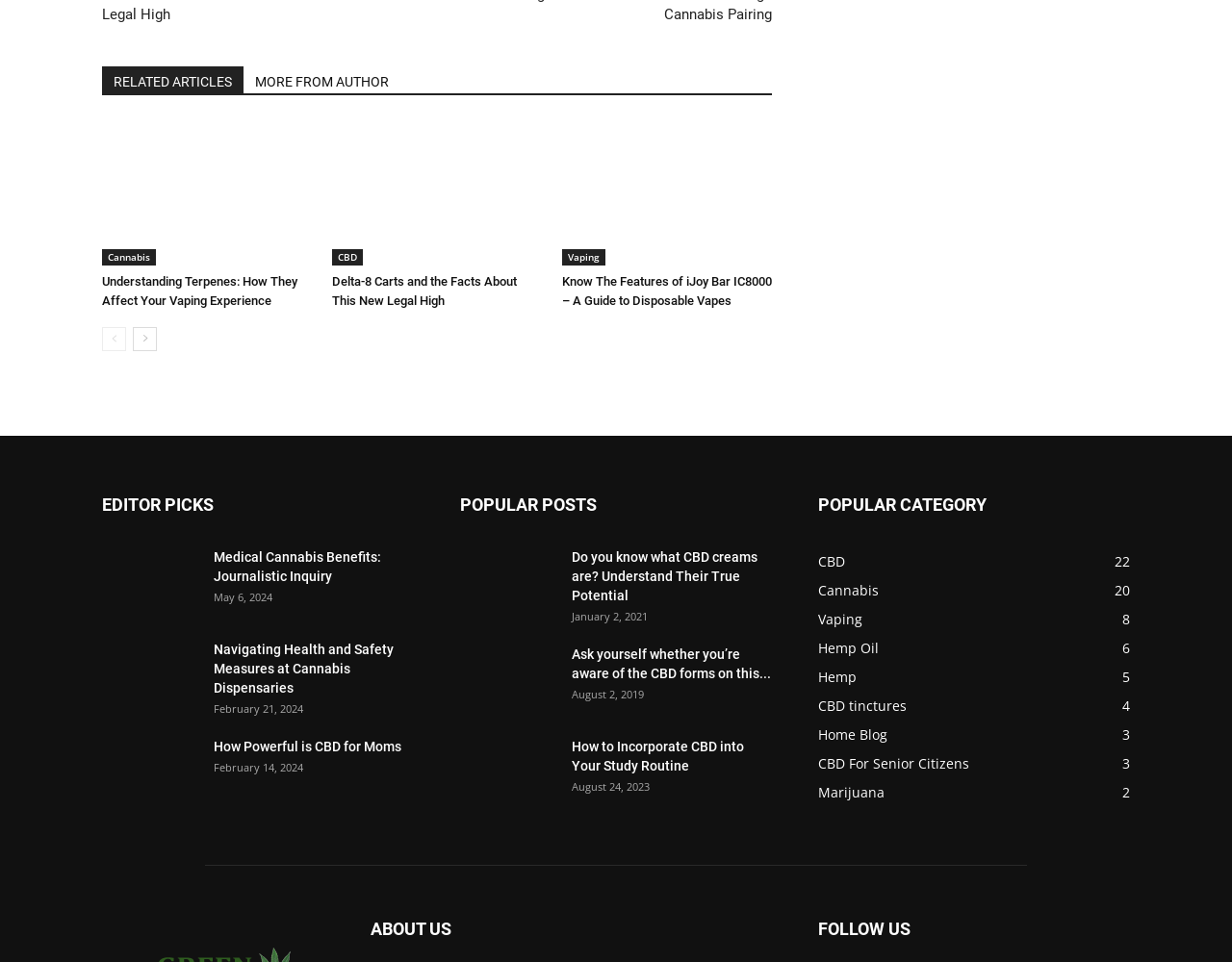Extract the bounding box coordinates for the described element: "name="item_22" placeholder="Please Enter Your Name"". The coordinates should be represented as four float numbers between 0 and 1: [left, top, right, bottom].

None